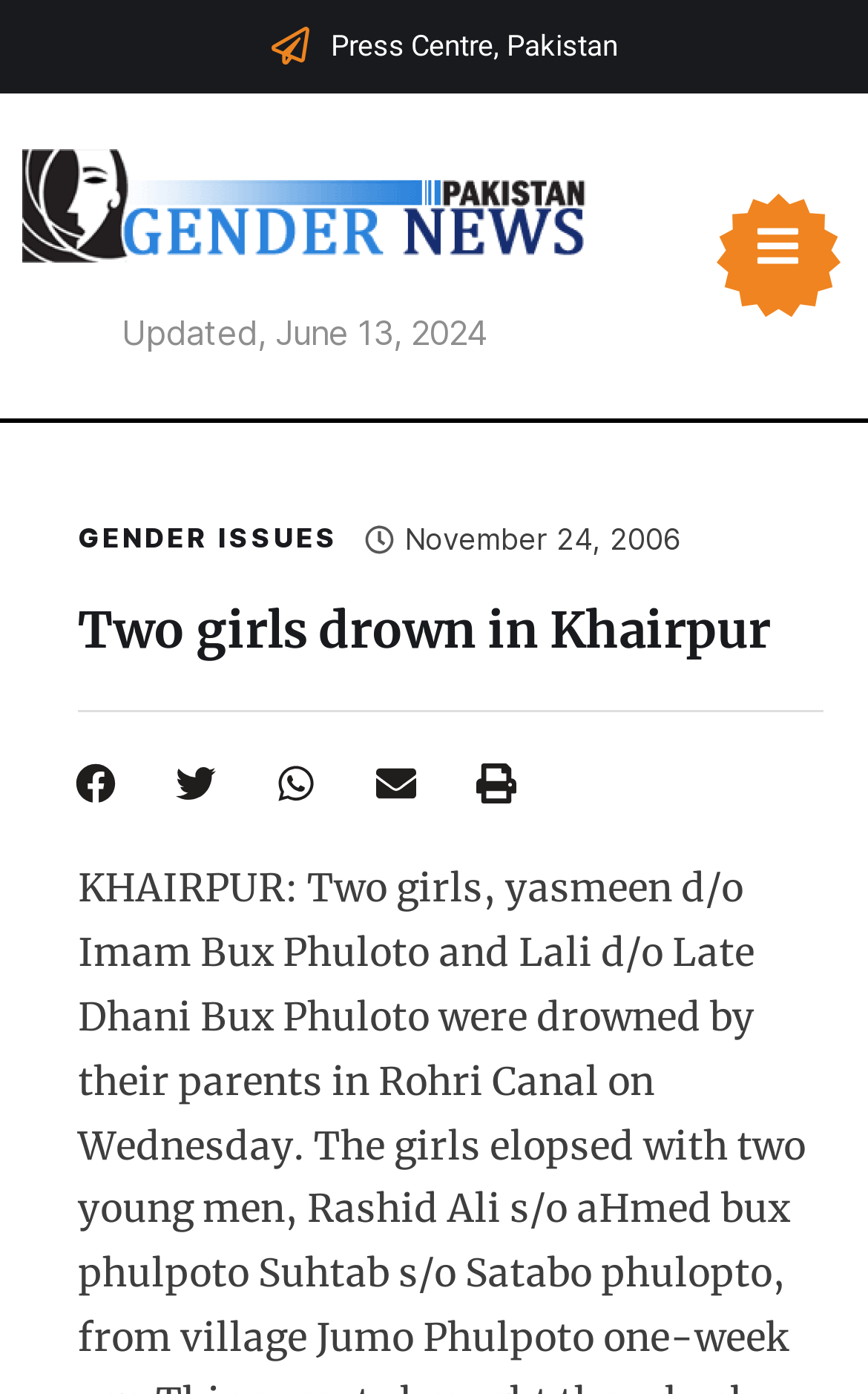Identify the bounding box coordinates of the section to be clicked to complete the task described by the following instruction: "Read the article updated on June 13, 2024". The coordinates should be four float numbers between 0 and 1, formatted as [left, top, right, bottom].

[0.14, 0.223, 0.56, 0.253]